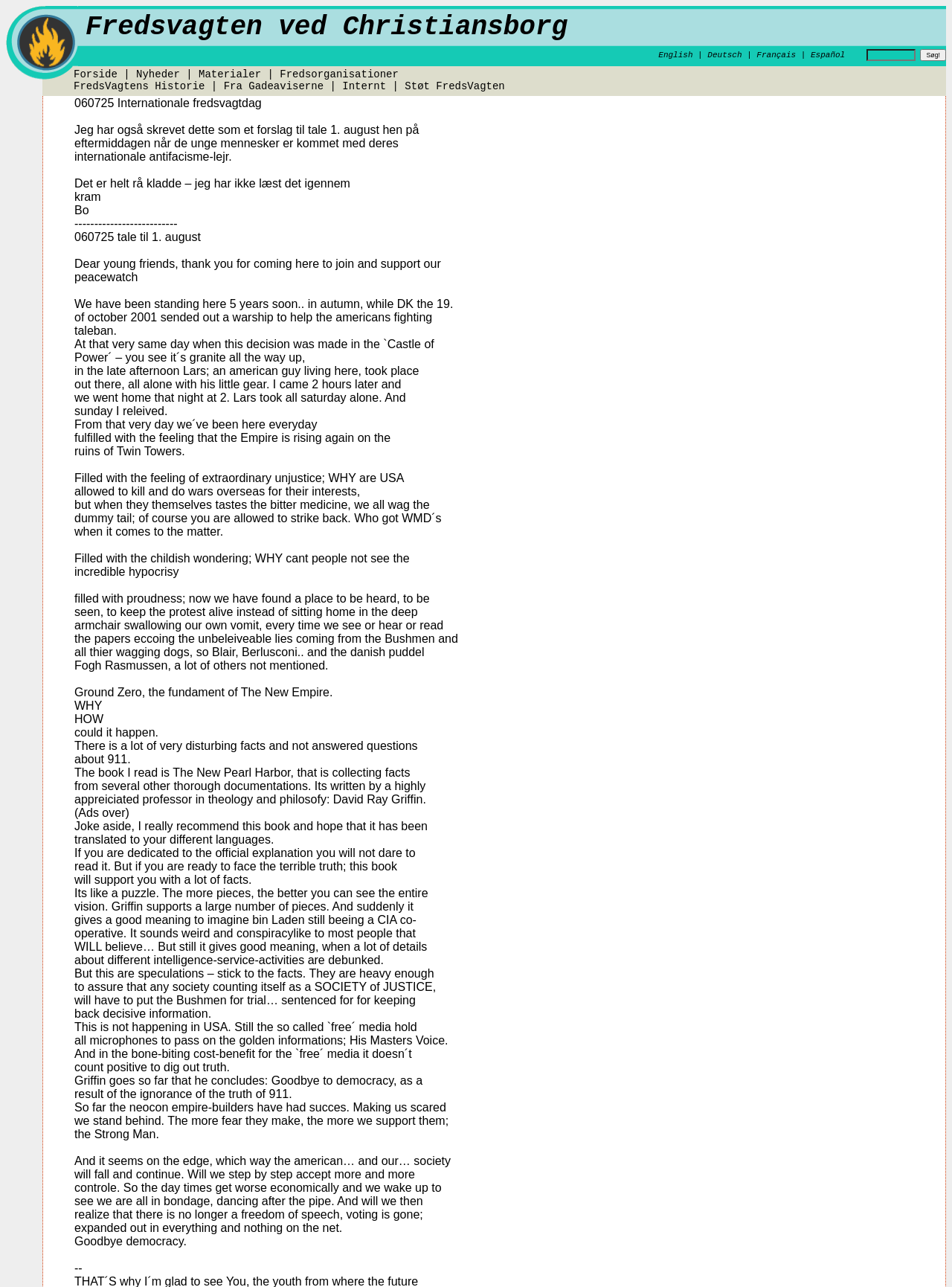Describe all the key features of the webpage in detail.

The webpage is about Fredsvagten, a peace watch organization, and its history. At the top, there is a heading "Fredsvagten ved Christiansborg" and a set of language links, including English, Deutsch, Français, and Español, allowing users to switch between languages. Below the language links, there is a search bar with a "Søg!" (Search) button.

The main content of the webpage is a long text, which appears to be a speech or an article, discussing the history of Fredsvagten, its purpose, and its views on war, justice, and politics. The text is divided into several paragraphs, each discussing a specific topic or event.

On the left side of the webpage, there is a navigation menu with links to different sections, including "Forside" (Front page), "Nyheder" (News), "Materialer" (Materials), "Fredsorganisationer" (Peace organizations), and "Støt FredsVagten" (Support FredsVagten).

The overall layout of the webpage is simple, with a focus on the main text content. The language links and navigation menu are placed at the top and left side, respectively, making it easy for users to navigate and find the information they need.